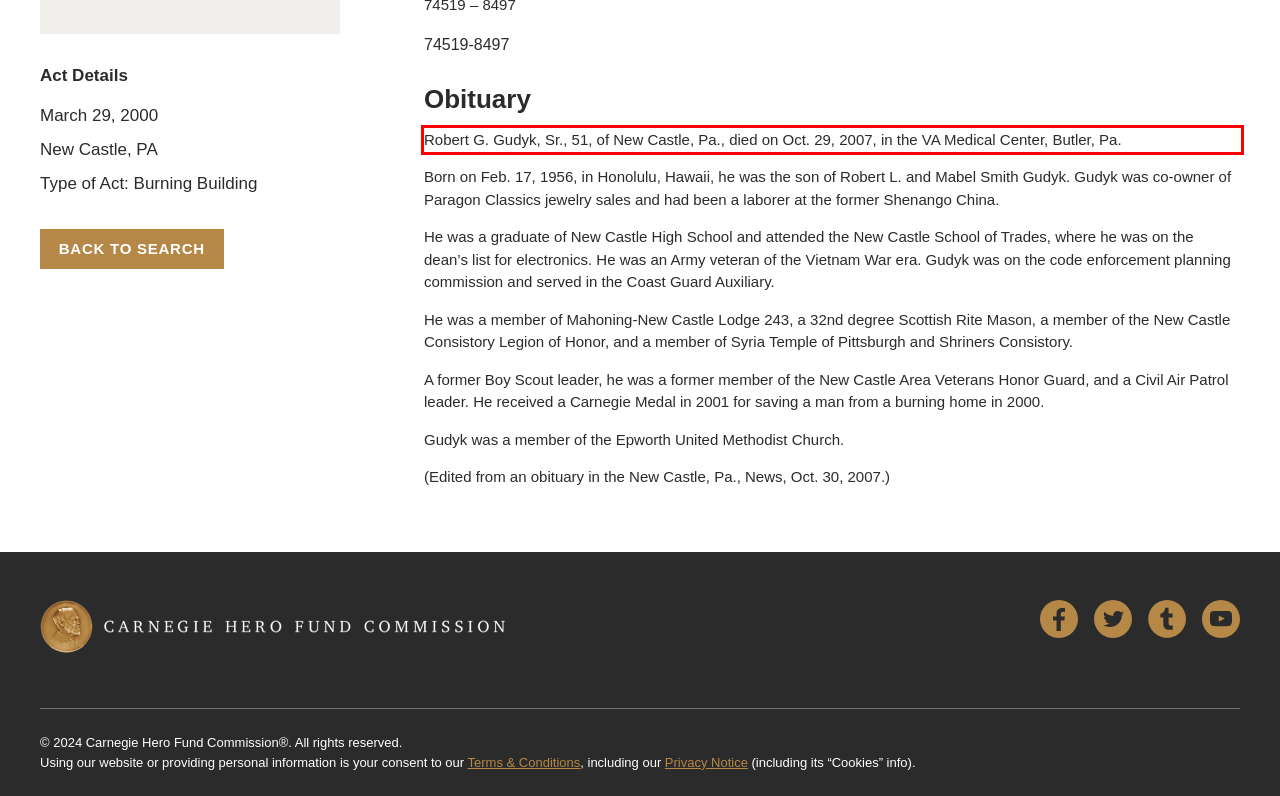Please examine the screenshot of the webpage and read the text present within the red rectangle bounding box.

Robert G. Gudyk, Sr., 51, of New Castle, Pa., died on Oct. 29, 2007, in the VA Medical Center, Butler, Pa.